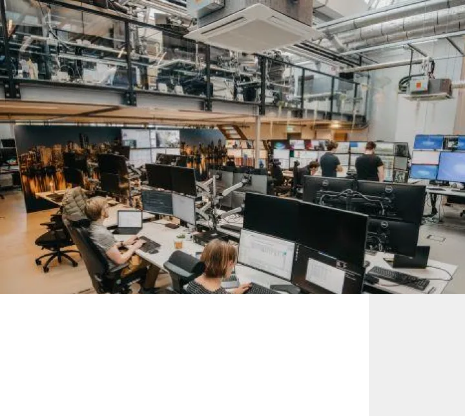What is depicted on the artistic backdrop?
Please look at the screenshot and answer in one word or a short phrase.

cityscapes